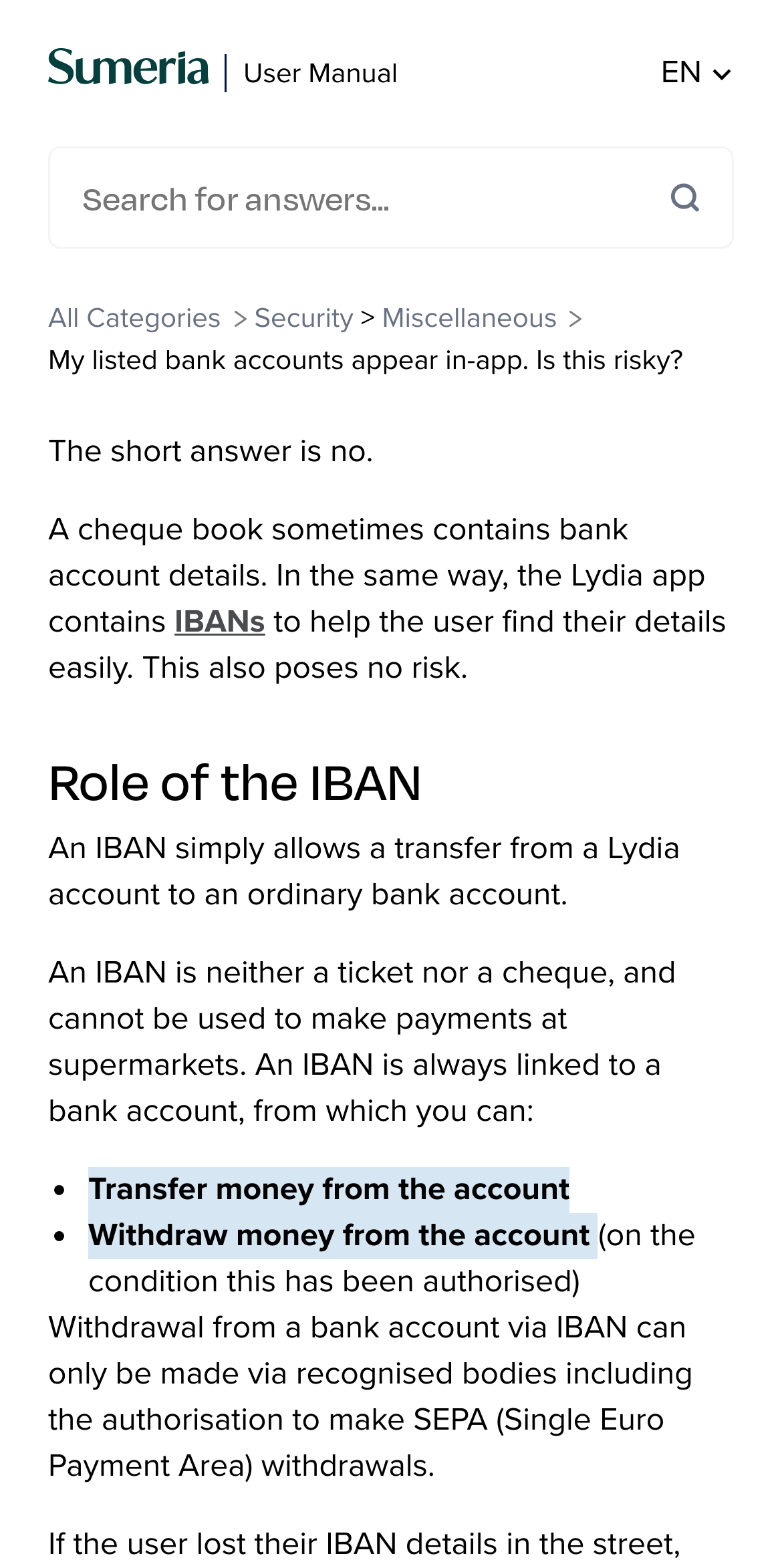Bounding box coordinates must be specified in the format (top-left x, top-left y, bottom-right x, bottom-right y). All values should be floating point numbers between 0 and 1. What are the bounding box coordinates of the UI element described as: ​Security

[0.325, 0.189, 0.452, 0.216]